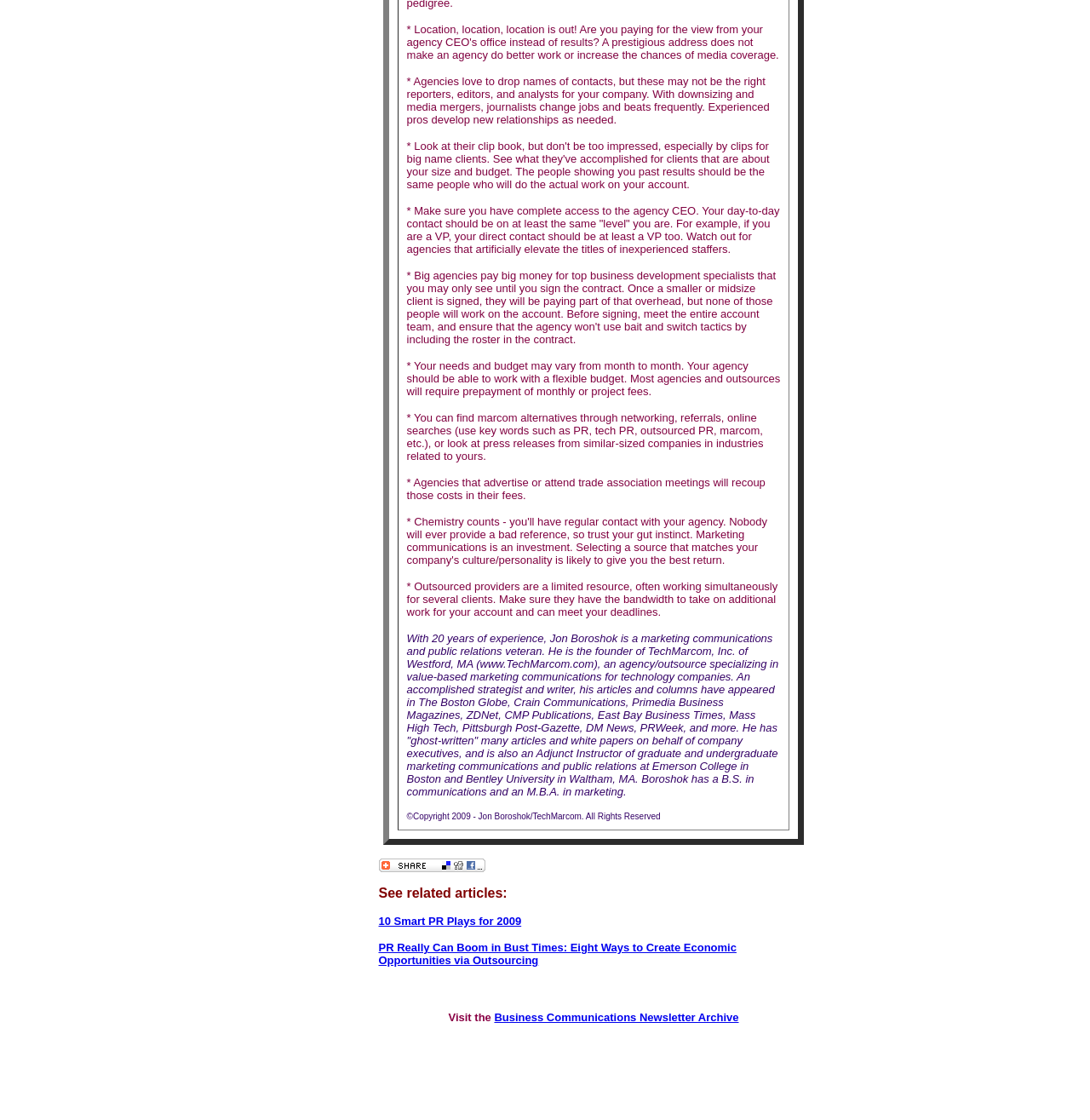Give a one-word or one-phrase response to the question:
How many links are there below the 'Bookmark and Share' link?

3